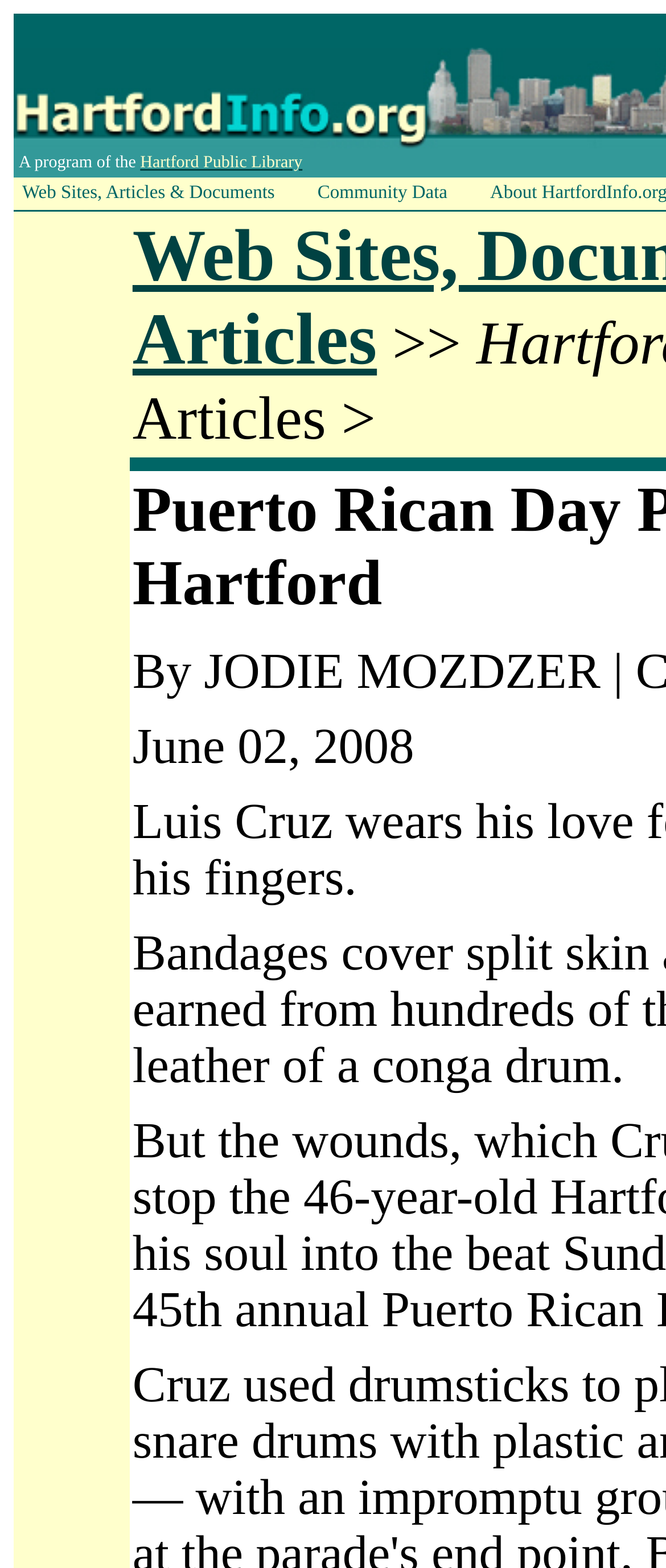Locate and provide the bounding box coordinates for the HTML element that matches this description: "Web Sites, Articles & Documents".

[0.021, 0.114, 0.464, 0.132]